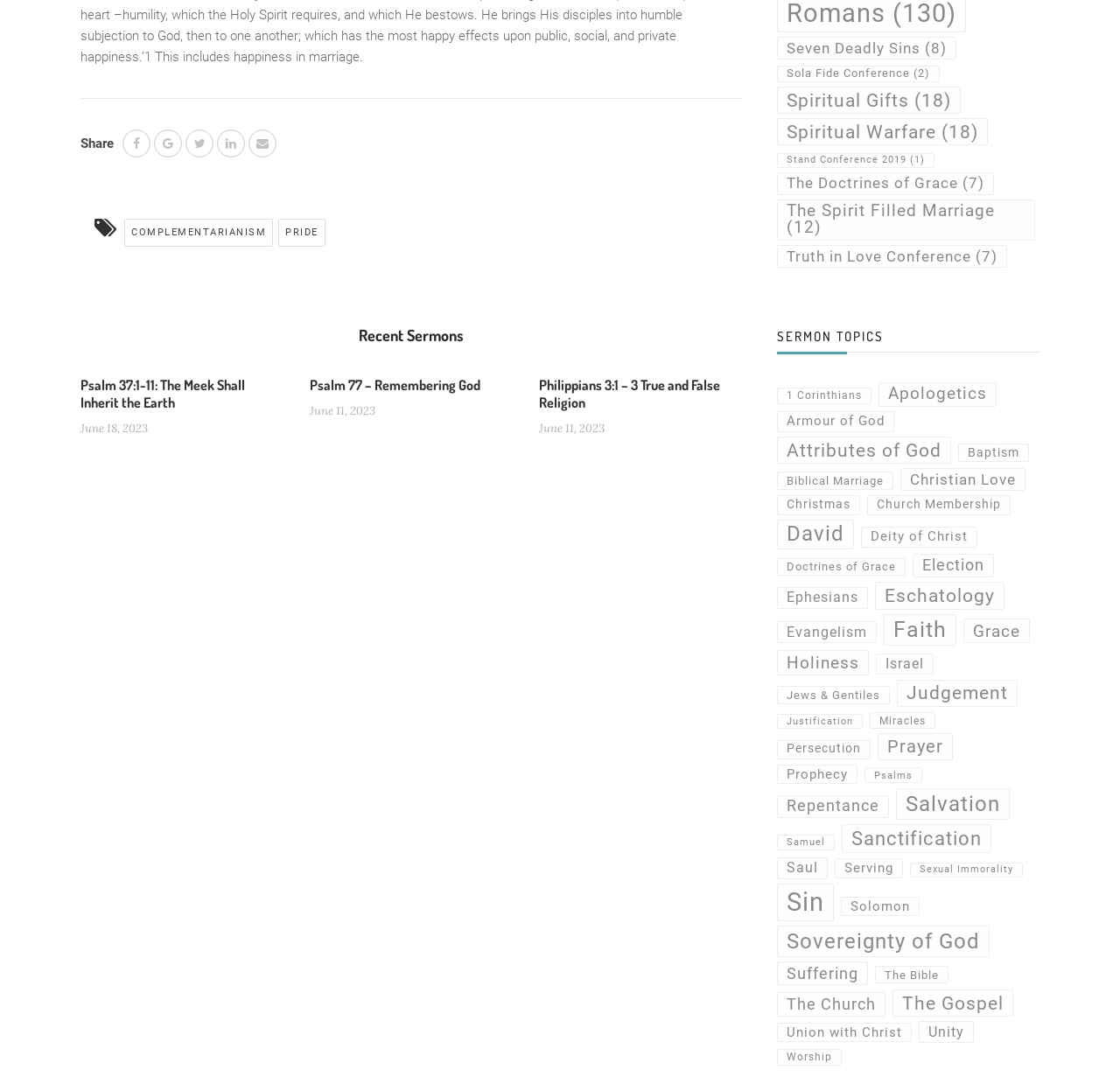Please specify the bounding box coordinates of the area that should be clicked to accomplish the following instruction: "Search Physician Jobs". The coordinates should consist of four float numbers between 0 and 1, i.e., [left, top, right, bottom].

None